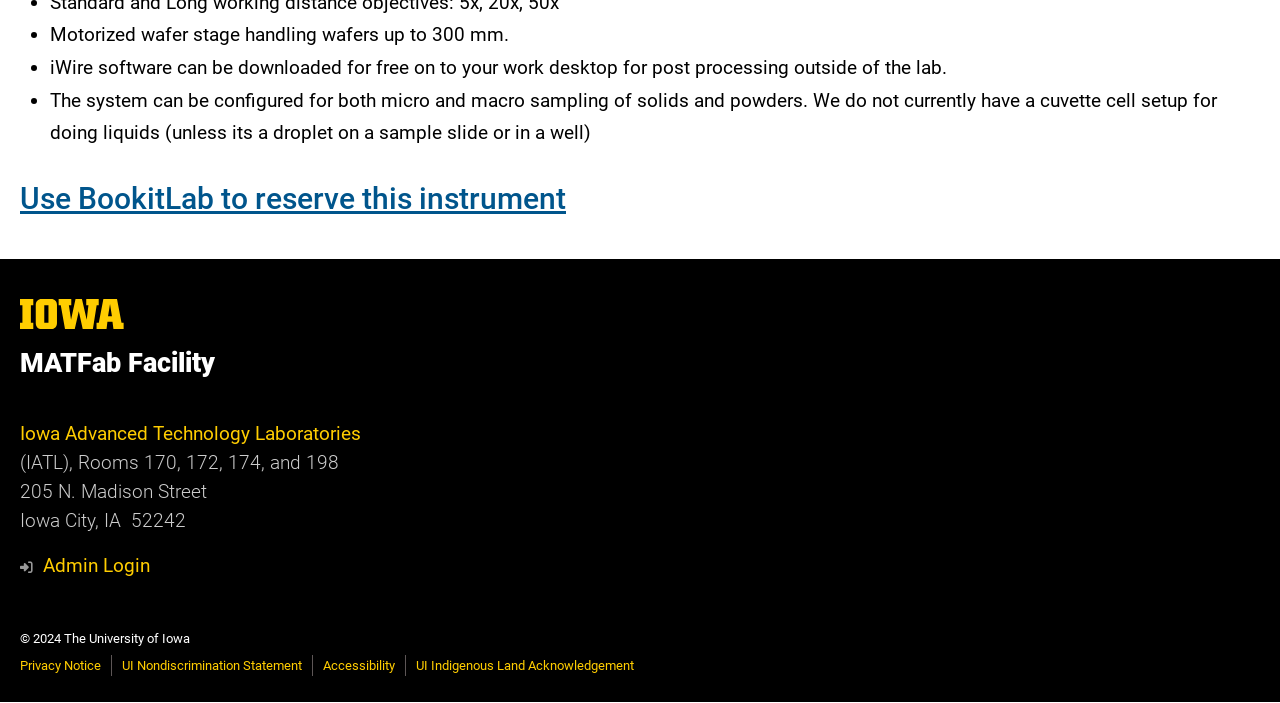Using the webpage screenshot, locate the HTML element that fits the following description and provide its bounding box: "Admin Login".

[0.016, 0.788, 0.117, 0.821]